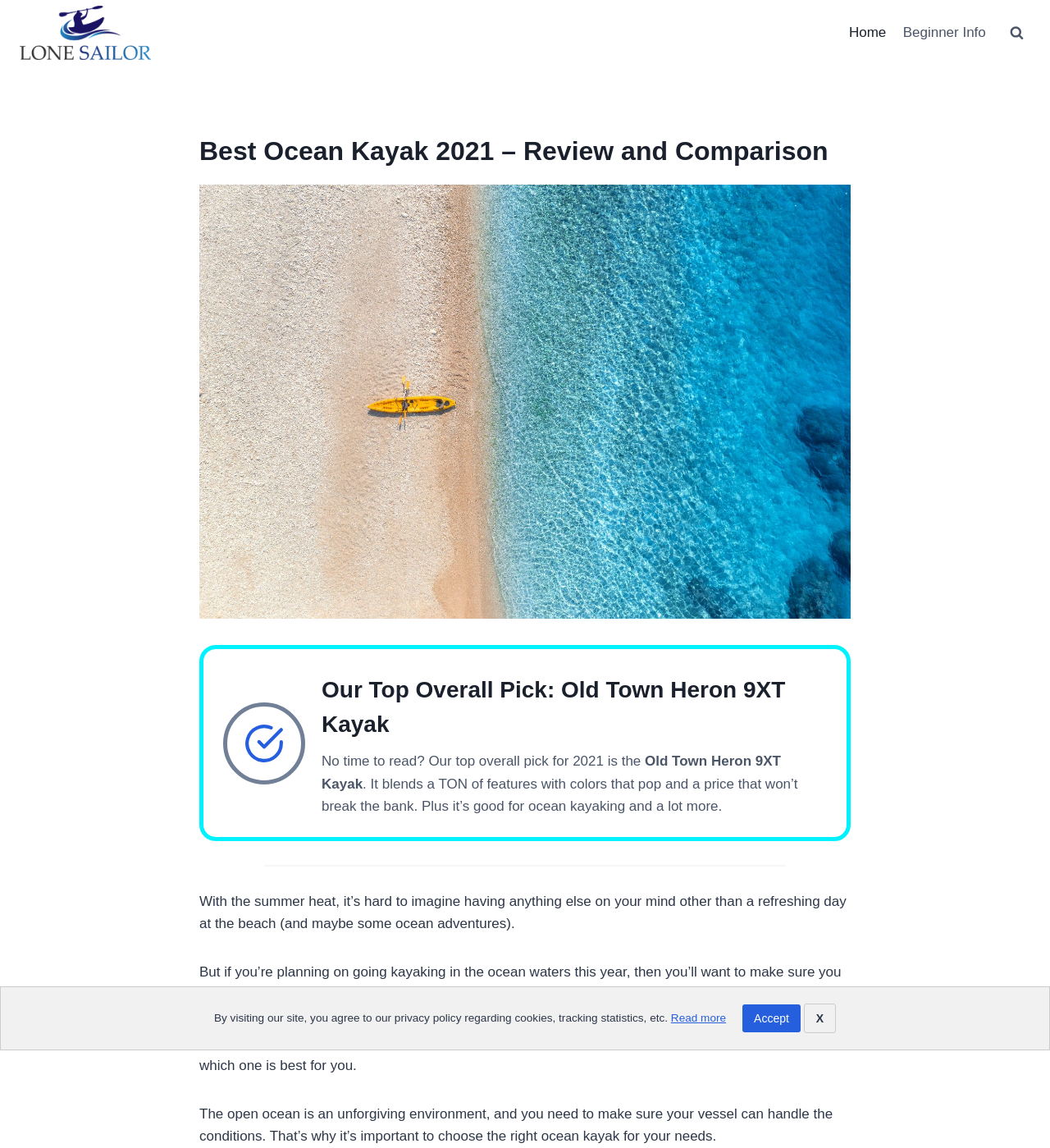Please determine the bounding box coordinates of the clickable area required to carry out the following instruction: "scroll to top". The coordinates must be four float numbers between 0 and 1, represented as [left, top, right, bottom].

[0.961, 0.879, 0.977, 0.893]